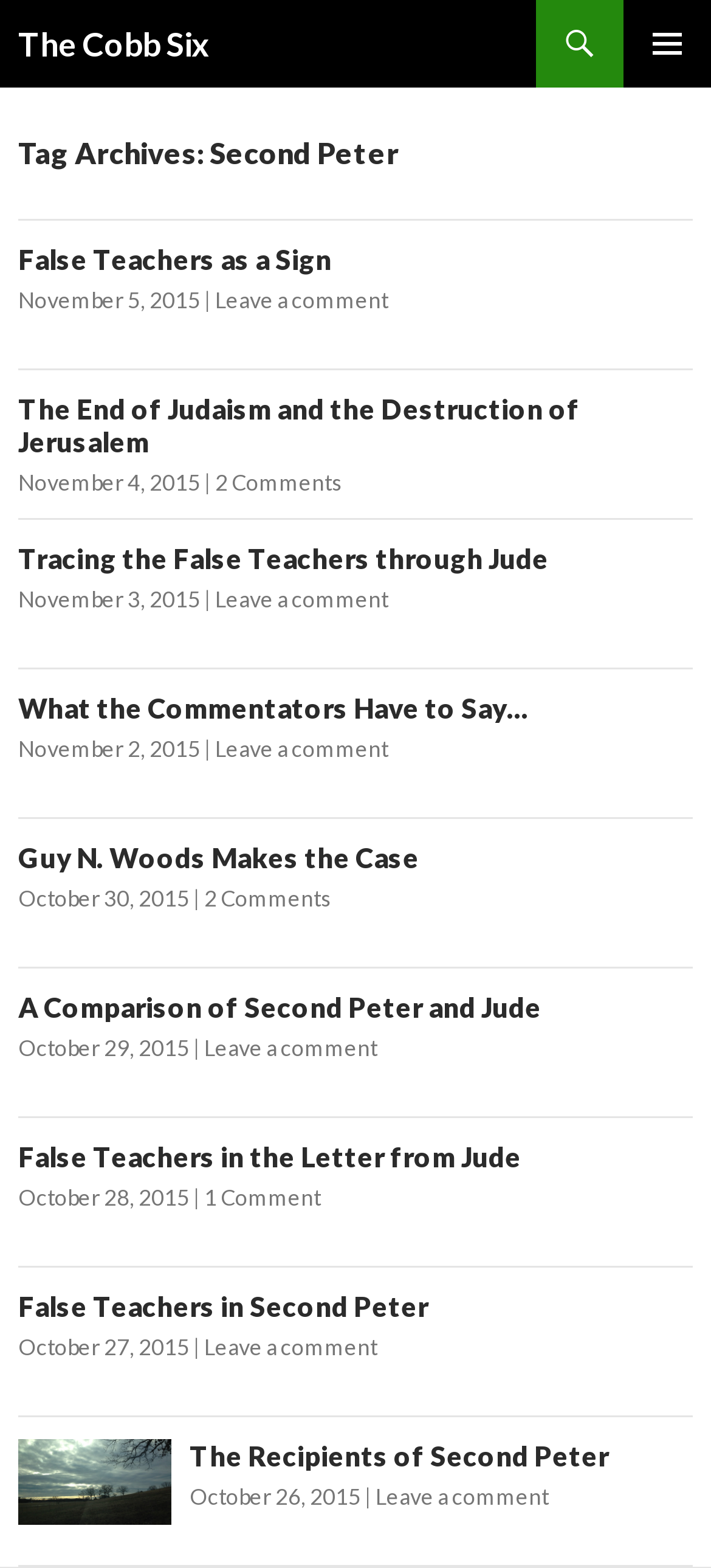Please specify the coordinates of the bounding box for the element that should be clicked to carry out this instruction: "View the comments on the article 'The End of Judaism and the Destruction of Jerusalem'". The coordinates must be four float numbers between 0 and 1, formatted as [left, top, right, bottom].

[0.303, 0.299, 0.482, 0.316]